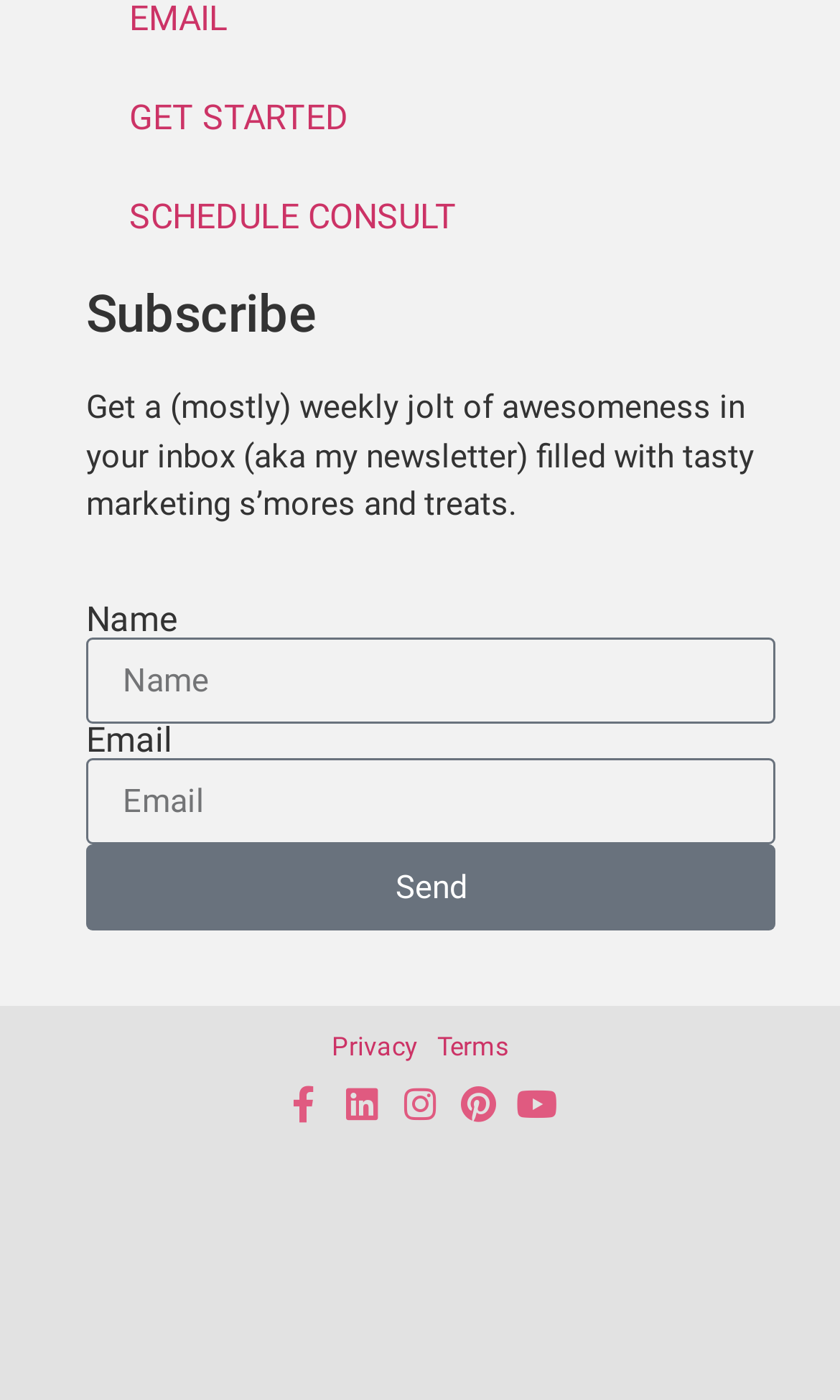Determine the bounding box coordinates for the clickable element required to fulfill the instruction: "Click the 'SCHEDULE CONSULT' link". Provide the coordinates as four float numbers between 0 and 1, i.e., [left, top, right, bottom].

[0.103, 0.12, 0.897, 0.191]